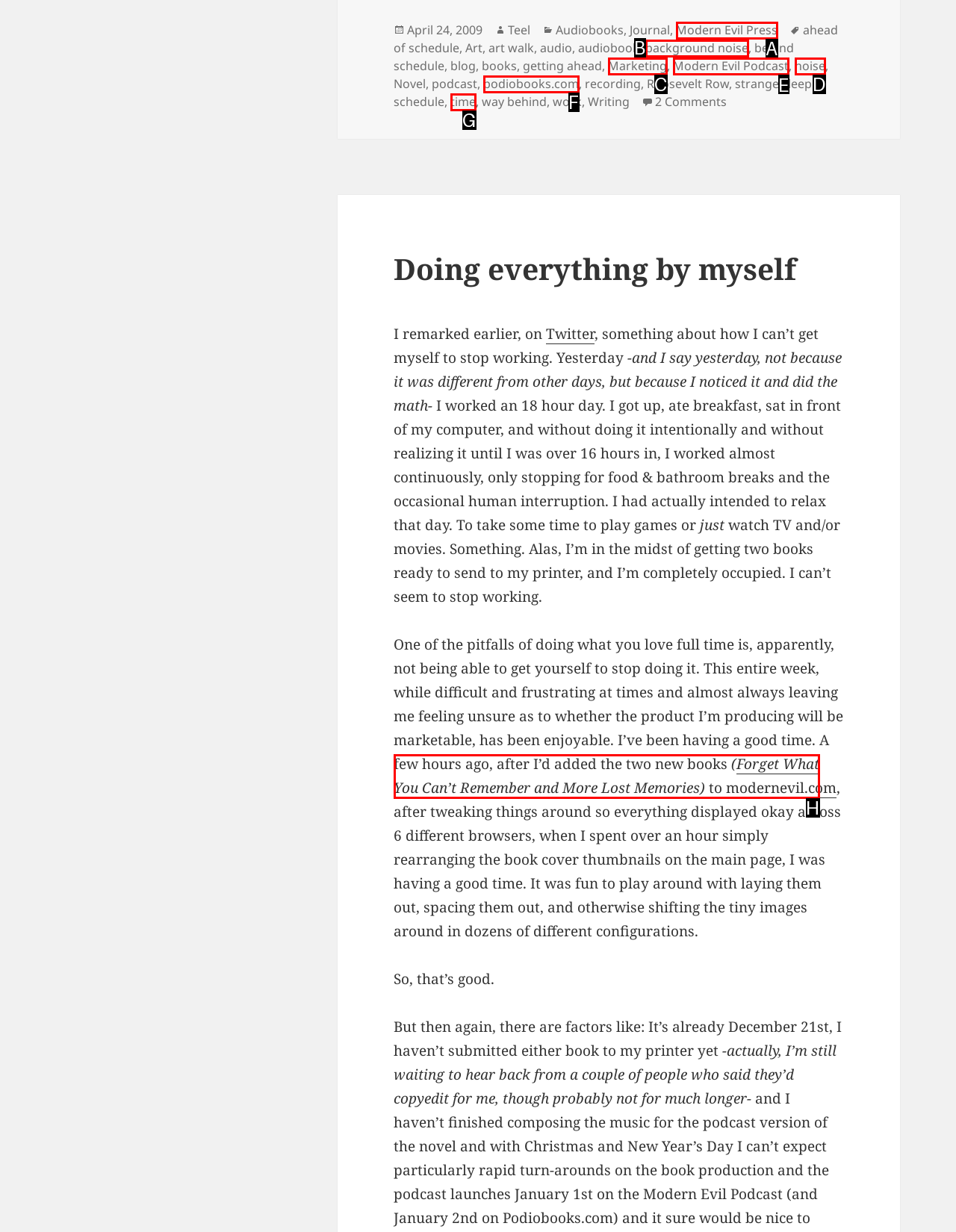Determine which HTML element to click for this task: Visit the 'Modern Evil Podcast' page Provide the letter of the selected choice.

E